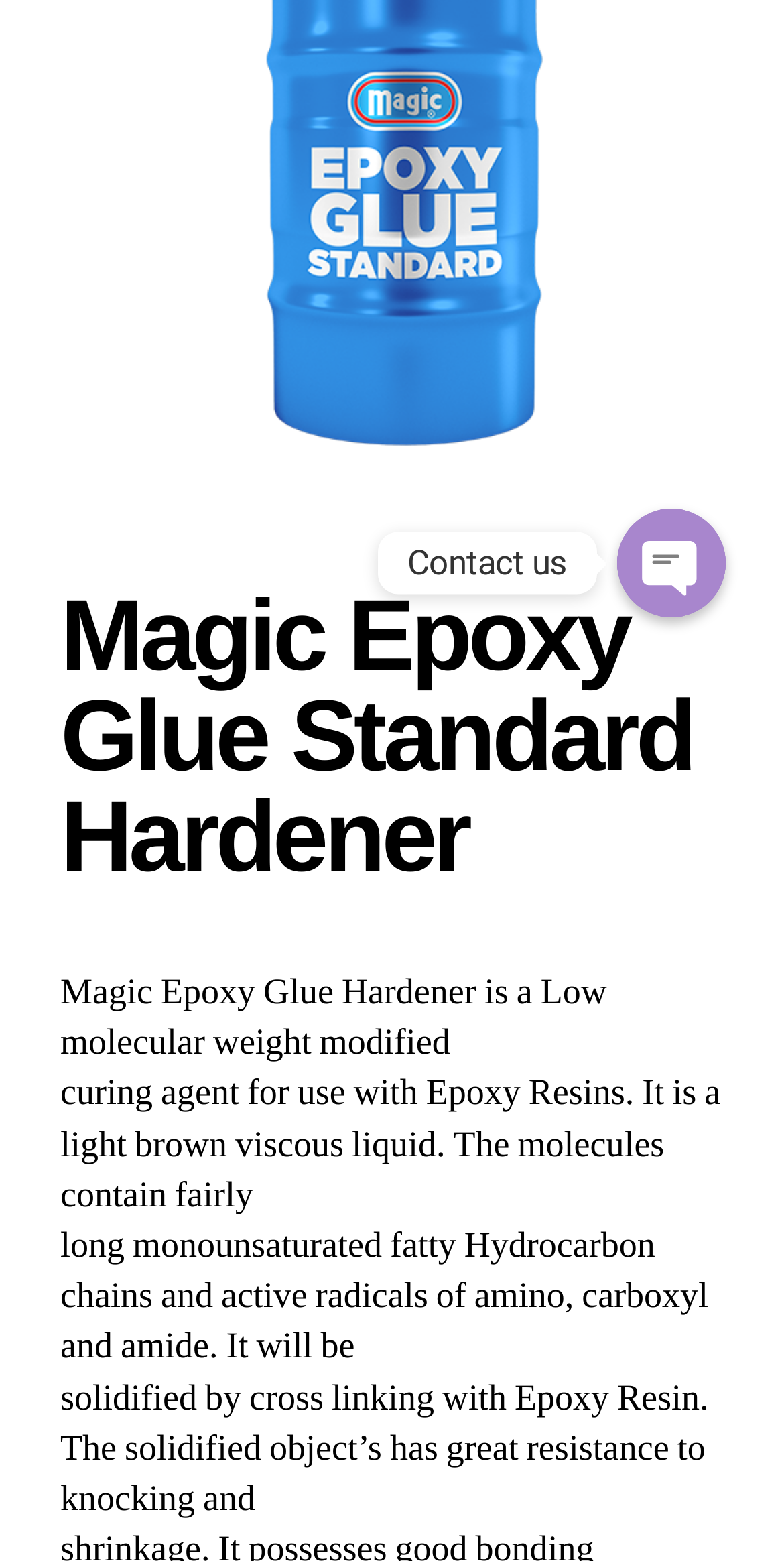Provide the bounding box coordinates in the format (top-left x, top-left y, bottom-right x, bottom-right y). All values are floating point numbers between 0 and 1. Determine the bounding box coordinate of the UI element described as: .chaty-sts1{fill: #FFFFFF;}.chaty-st0{fill: #808080;}

[0.787, 0.326, 0.926, 0.395]